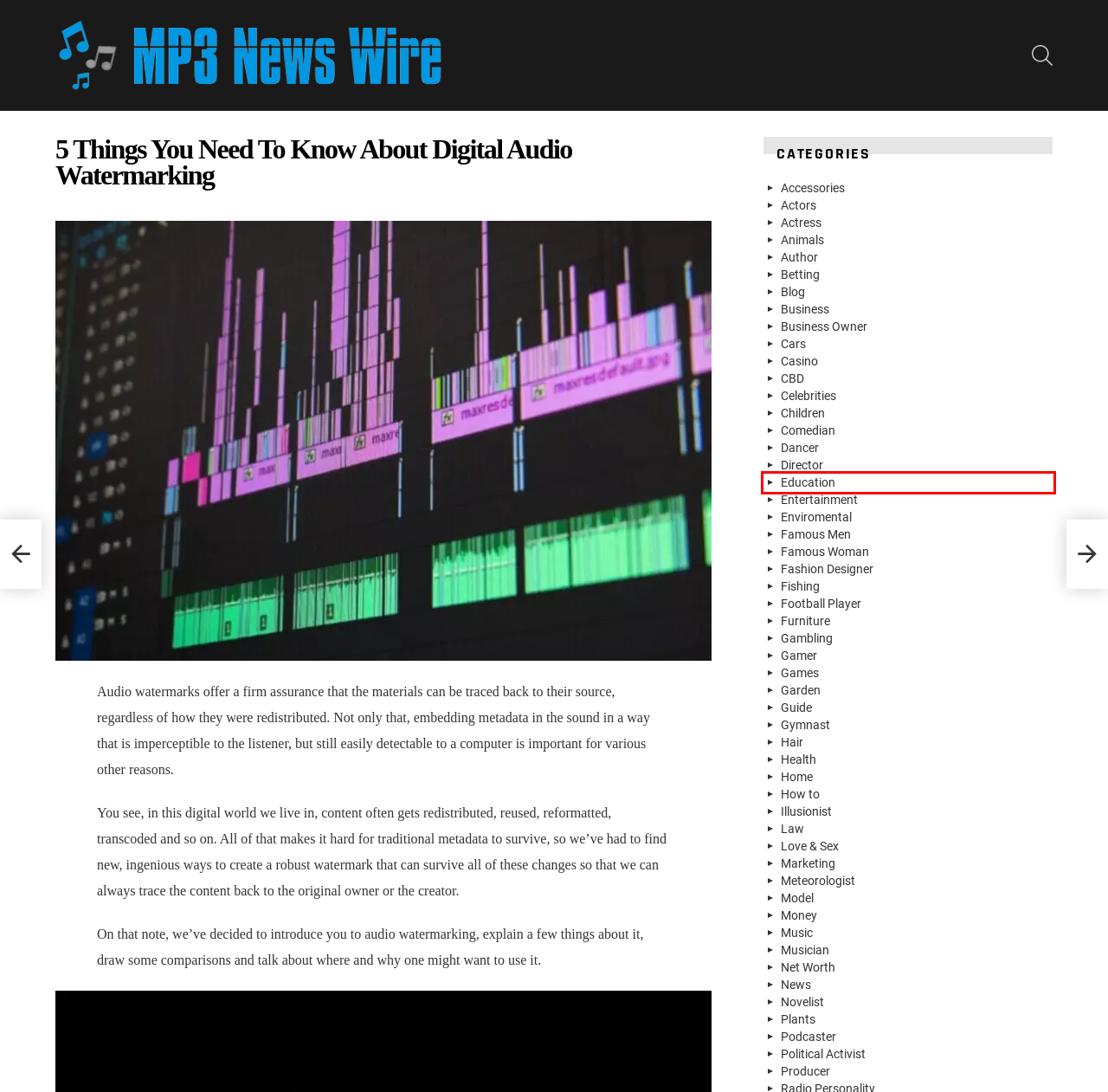You have a screenshot of a webpage with a red bounding box around a UI element. Determine which webpage description best matches the new webpage that results from clicking the element in the bounding box. Here are the candidates:
A. Home Archives - MP3 News Wire
B. Famous Woman Archives - MP3 News Wire
C. Podcaster Archives - MP3 News Wire
D. Health Archives - MP3 News Wire
E. Blog Archives - MP3 News Wire
F. Fashion Designer Archives - MP3 News Wire
G. Music Archives - MP3 News Wire
H. Education Archives - MP3 News Wire

H